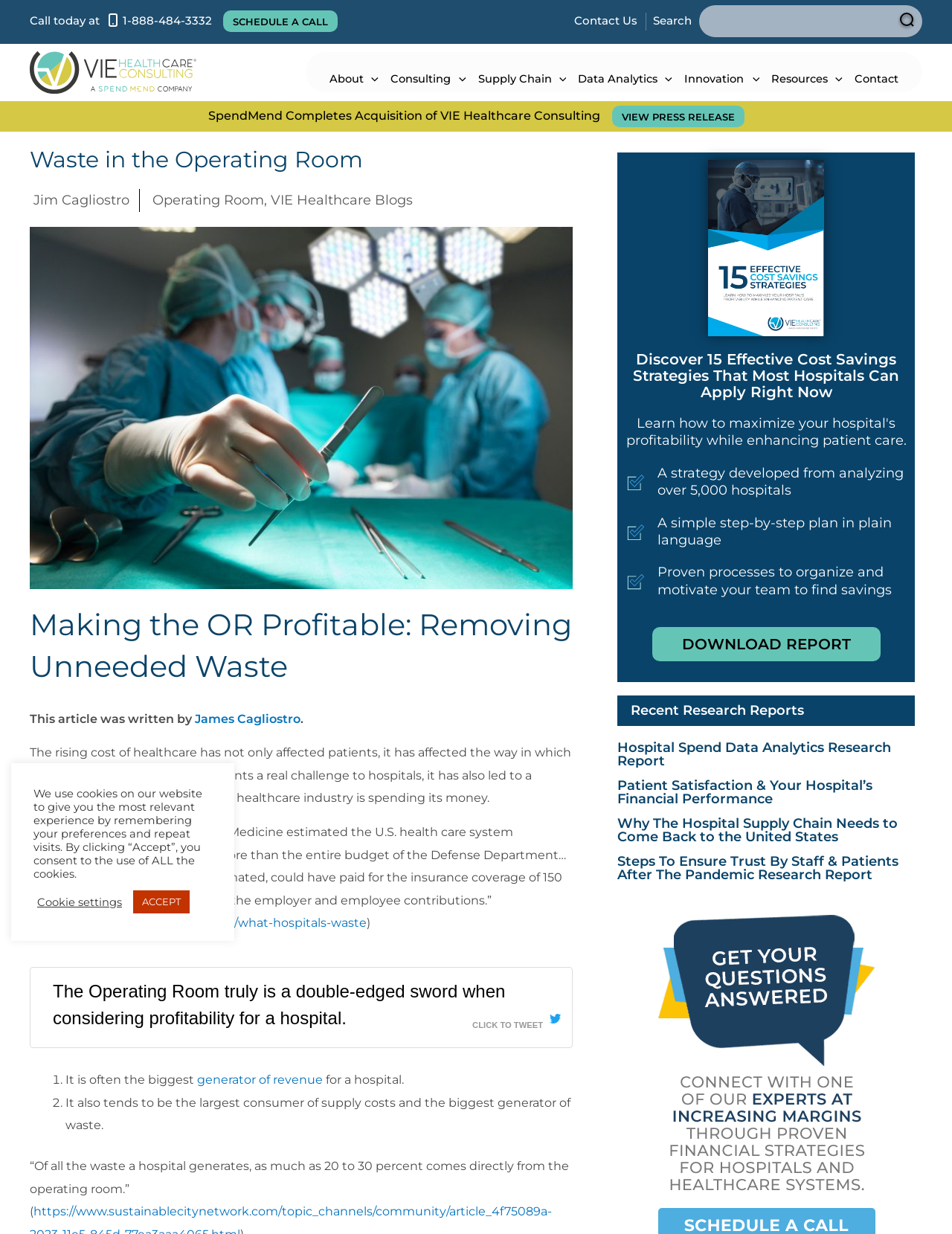Determine the bounding box coordinates of the clickable region to execute the instruction: "Download report". The coordinates should be four float numbers between 0 and 1, denoted as [left, top, right, bottom].

[0.685, 0.508, 0.925, 0.536]